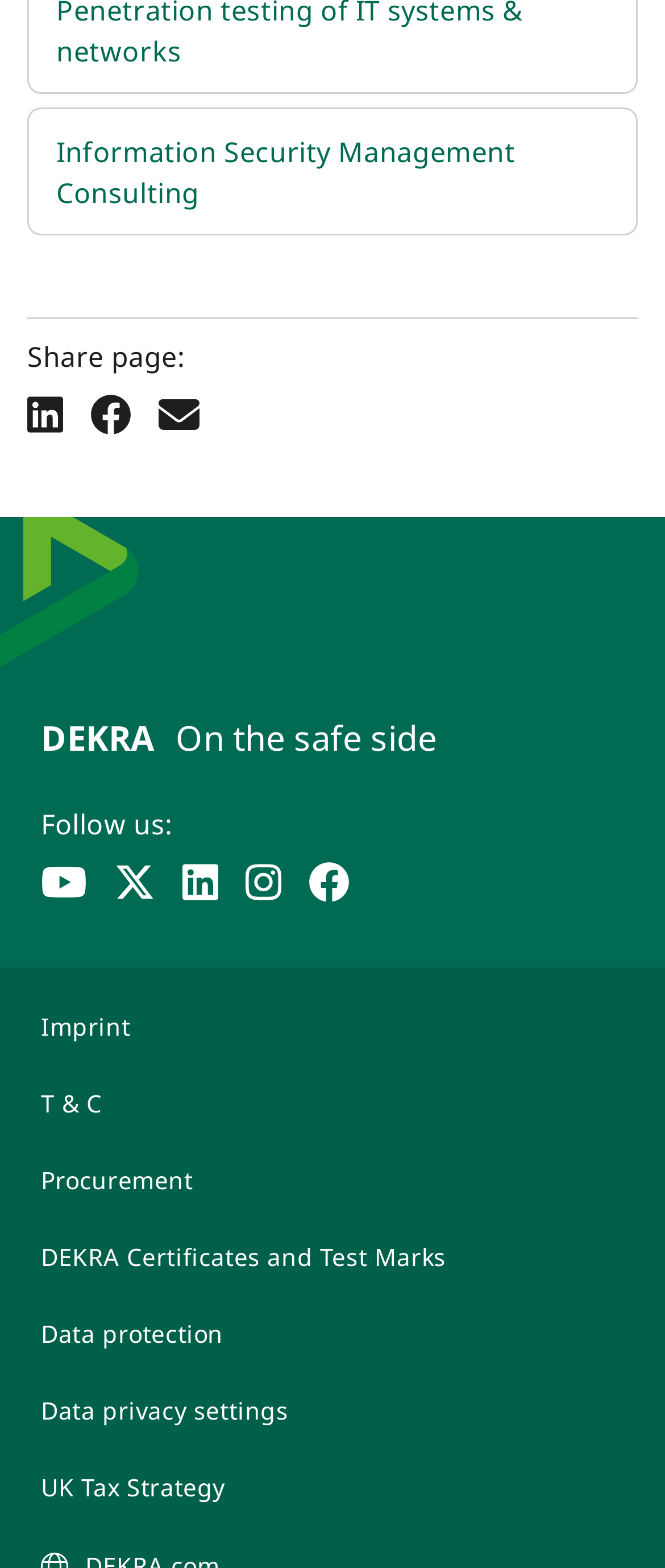Provide the bounding box coordinates of the area you need to click to execute the following instruction: "Check Data protection".

[0.062, 0.839, 0.938, 0.862]